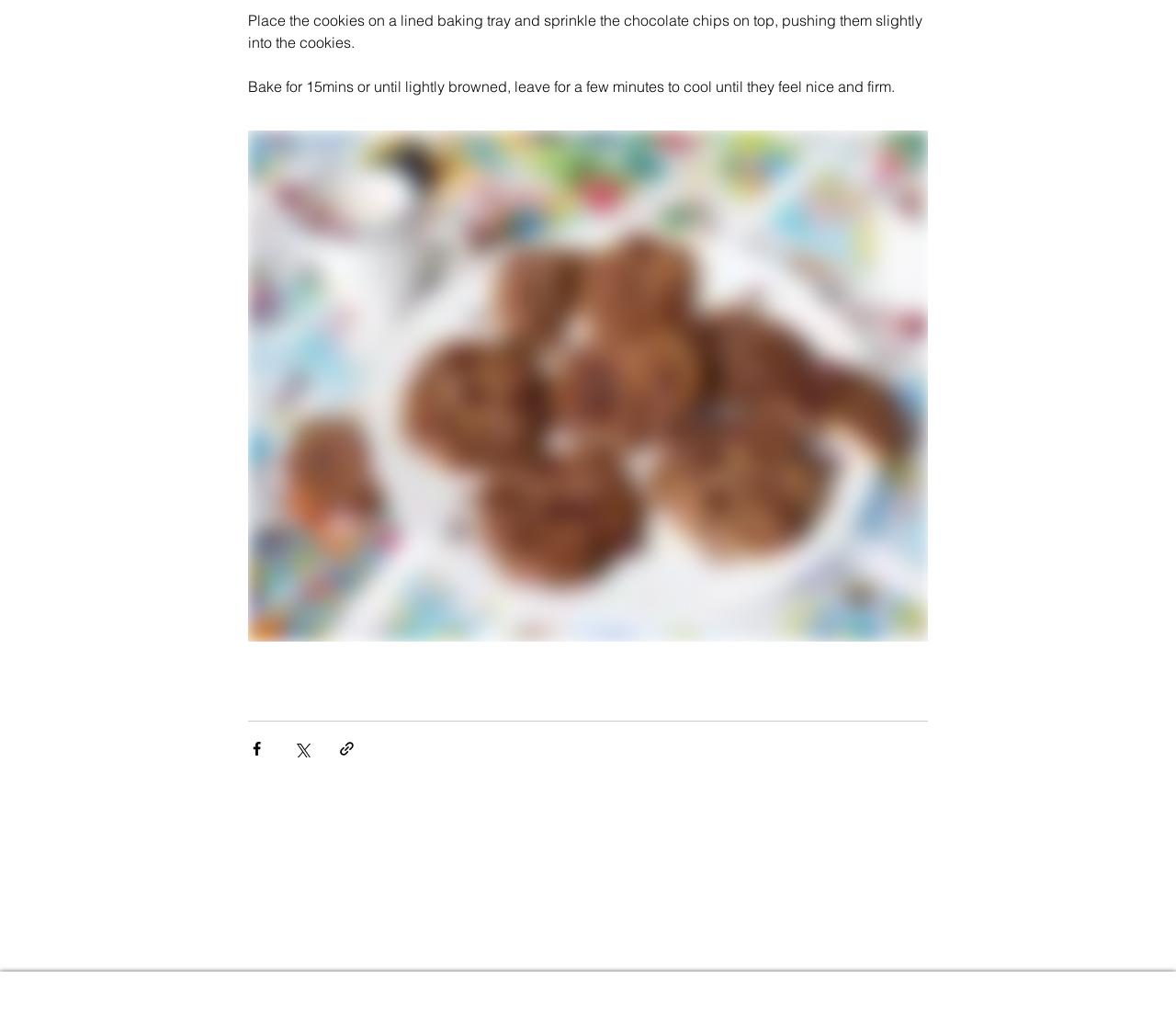How many social media sharing options are available? Based on the screenshot, please respond with a single word or phrase.

3